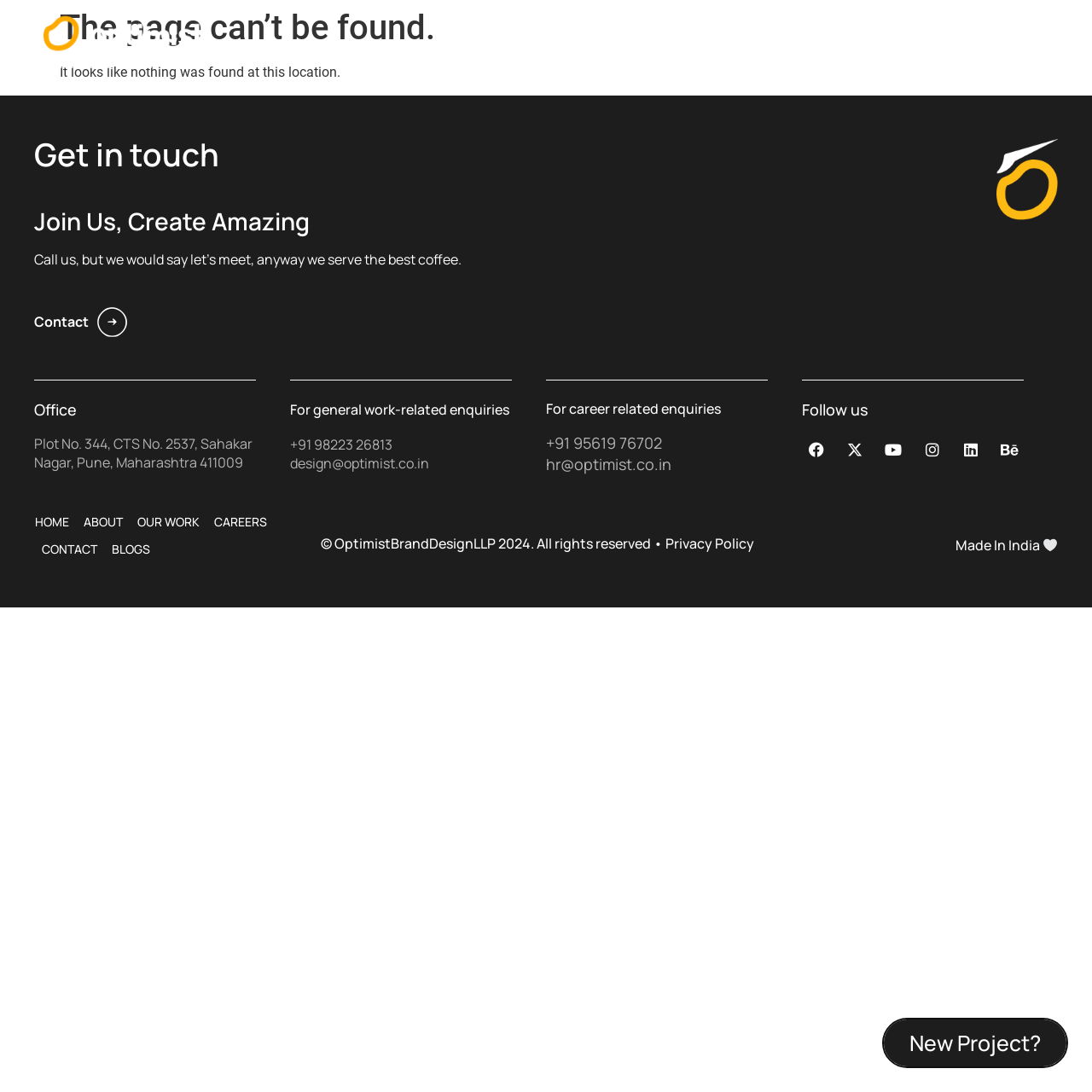Find the bounding box coordinates of the clickable area that will achieve the following instruction: "Start a new project".

[0.809, 0.934, 0.977, 0.977]